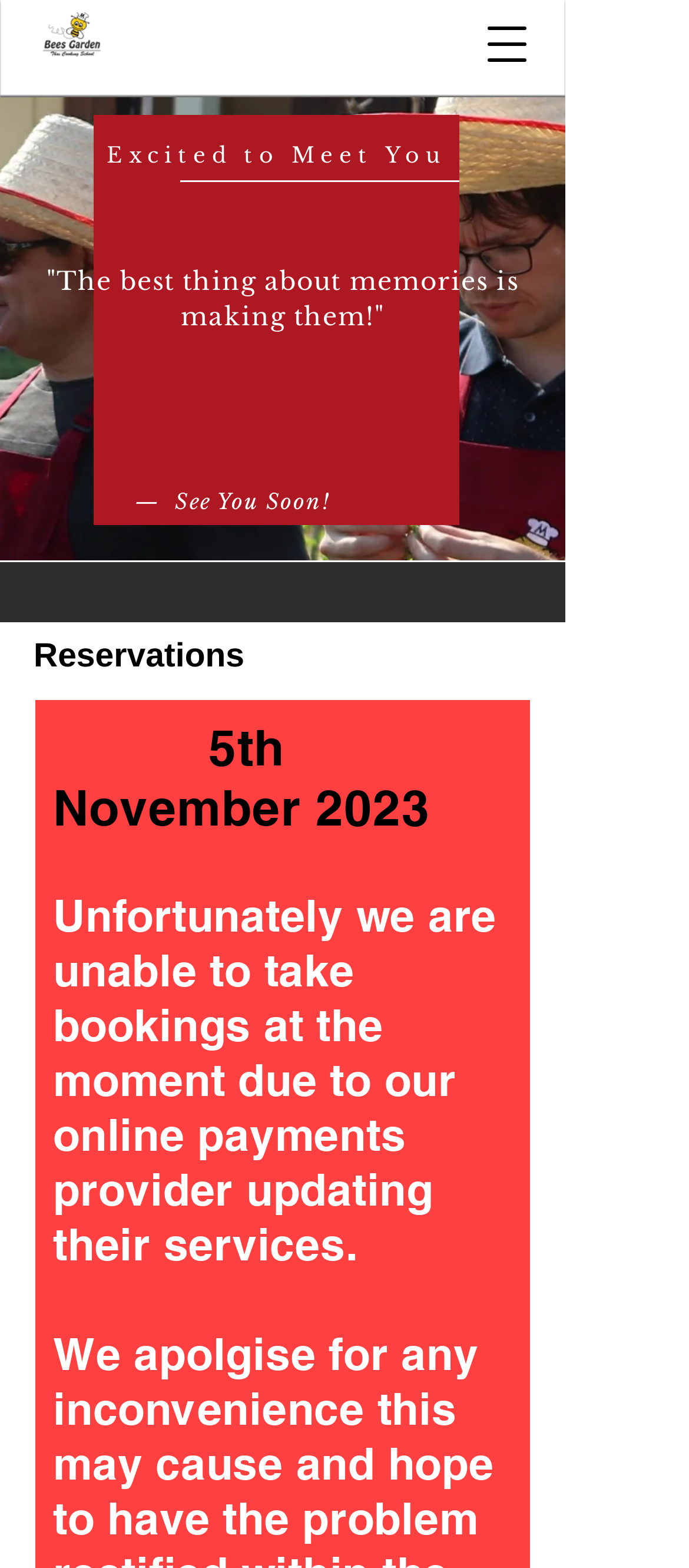Based on the image, give a detailed response to the question: What is the navigation menu for?

I found a button element with the text 'Open navigation menu' which suggests that it is used to access other pages or sections of the website, such as about us, contact us, etc.